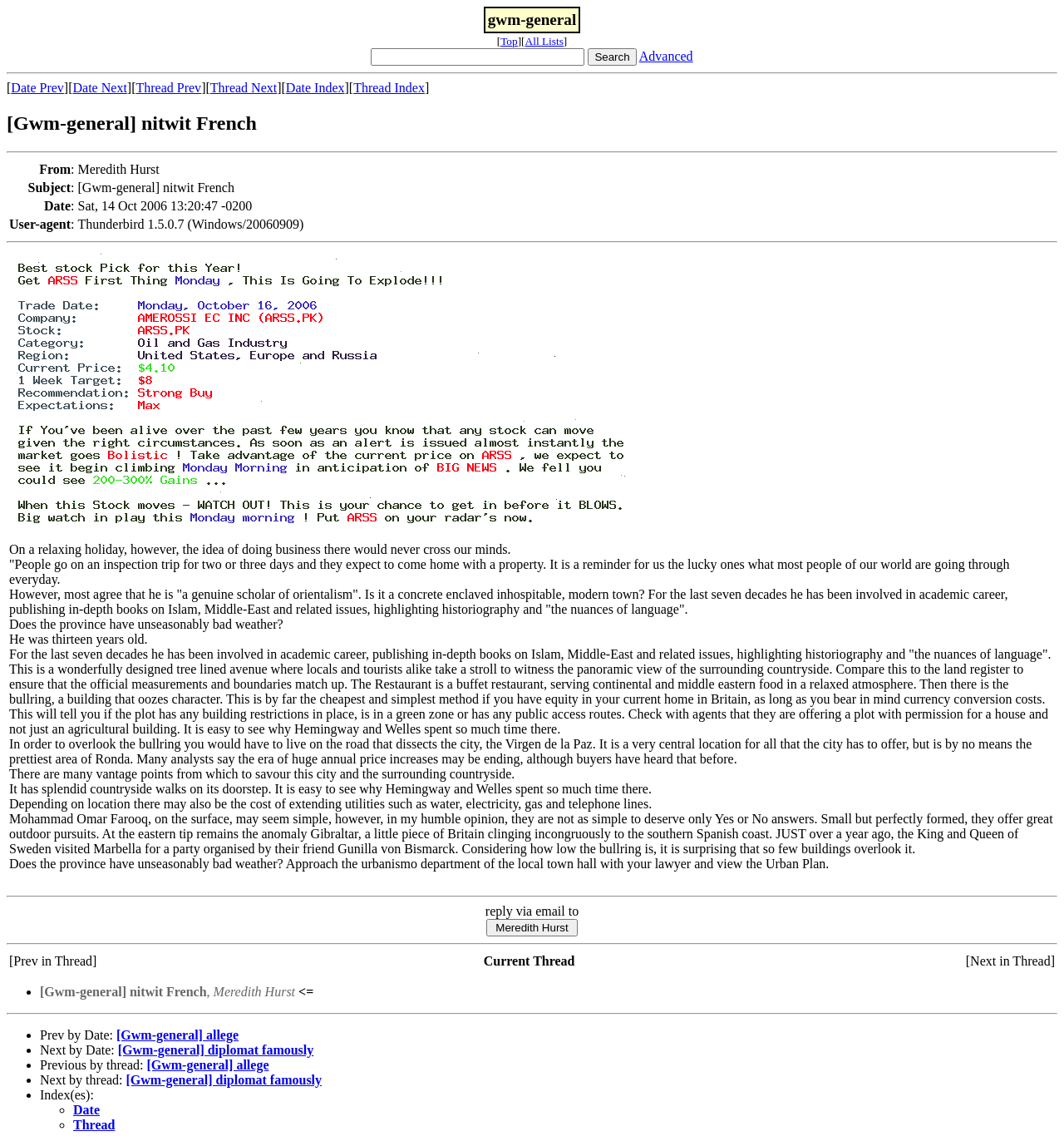Can you give a comprehensive explanation to the question given the content of the image?
What is the subject of the email?

The subject of the email can be found in the LayoutTableCell with the text '[Gwm-general] nitwit French' which is located in the LayoutTableRow with the bounding box coordinates [0.008, 0.157, 0.286, 0.171].